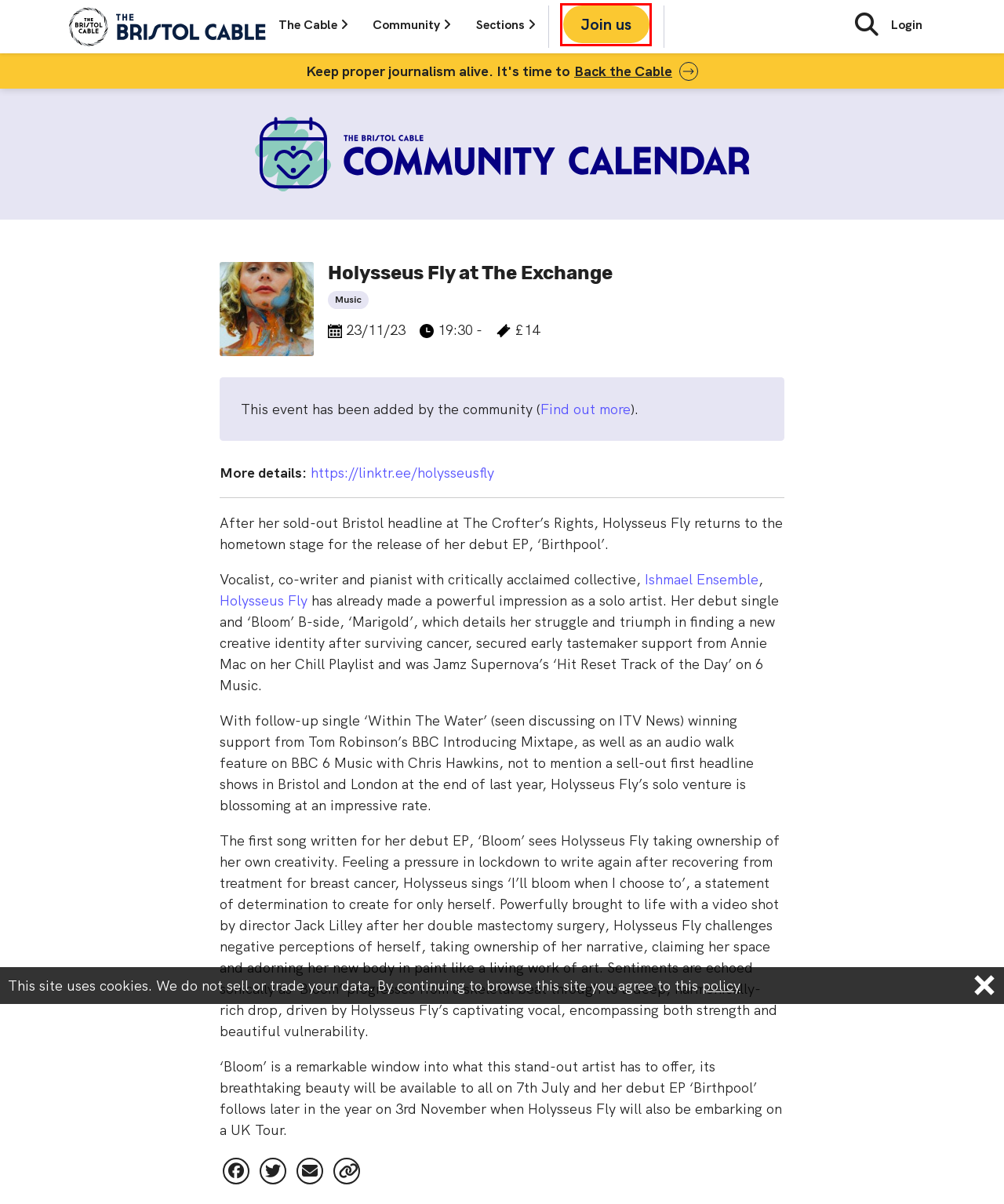You have a screenshot showing a webpage with a red bounding box highlighting an element. Choose the webpage description that best fits the new webpage after clicking the highlighted element. The descriptions are:
A. Add an event - The Bristol Cable
B. Contact the Bristol Cable
C. Donate to the Bristol Cable - Investigate and hold power to account in Bristol
D. Join the Cable! - The Bristol Cable
E. Cable Community Calendar - The Bristol Cable
F. Bristol Cable Privacy Policy - The Bristol Cable
G. Work at the Cable - The Bristol Cable
H. Membership and events group - The Bristol Cable

H